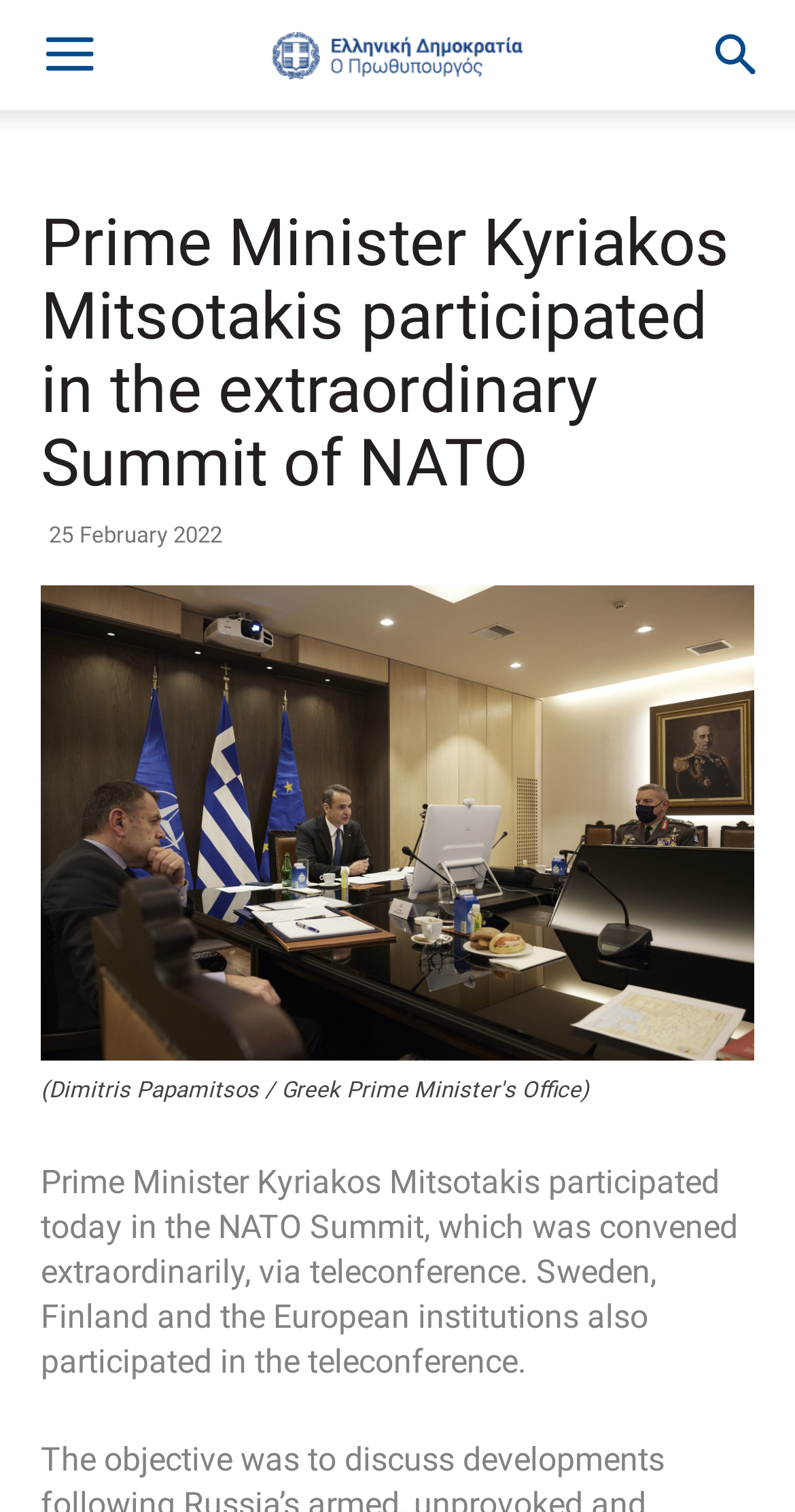Provide a single word or phrase to answer the given question: 
How many institutions participated in the teleconference?

three